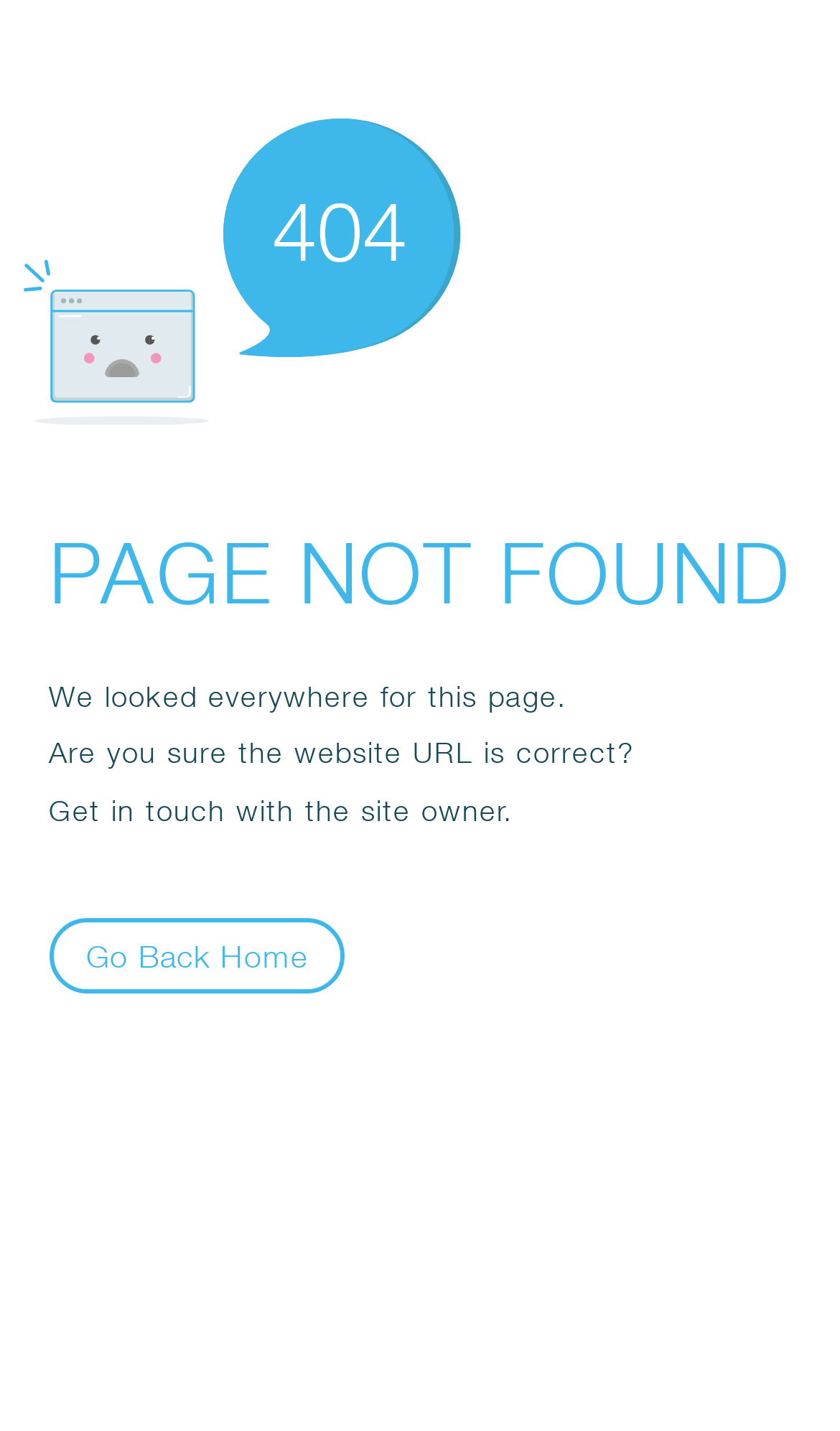How many options are provided to the user?
Give a detailed response to the question by analyzing the screenshot.

The error page provides two options to the user: 'Get in touch with the site owner' and 'Go Back Home', which are displayed as static text and button elements respectively.